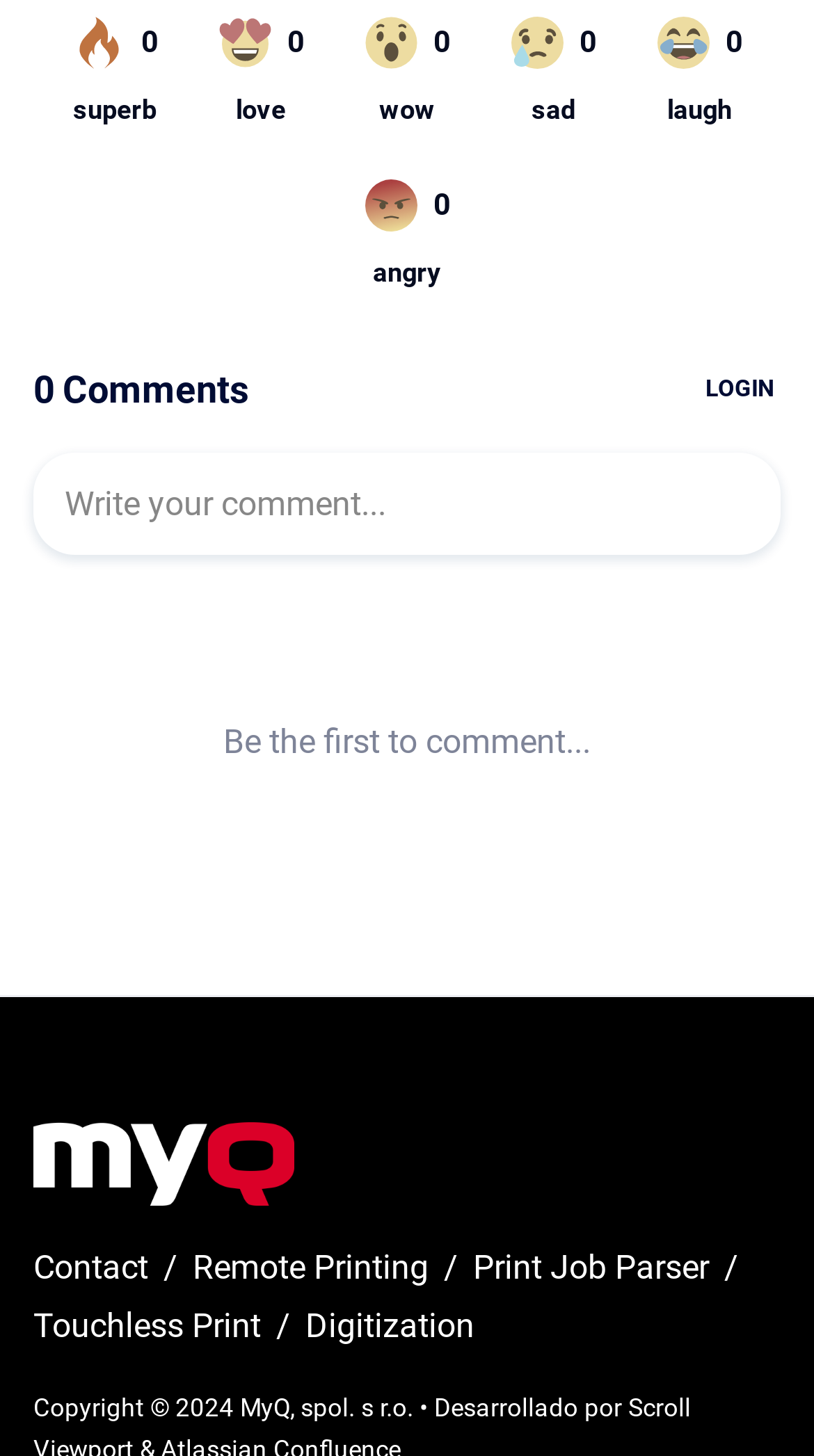Identify the bounding box for the described UI element. Provide the coordinates in (top-left x, top-left y, bottom-right x, bottom-right y) format with values ranging from 0 to 1: Print Job Parser

[0.581, 0.635, 0.881, 0.662]